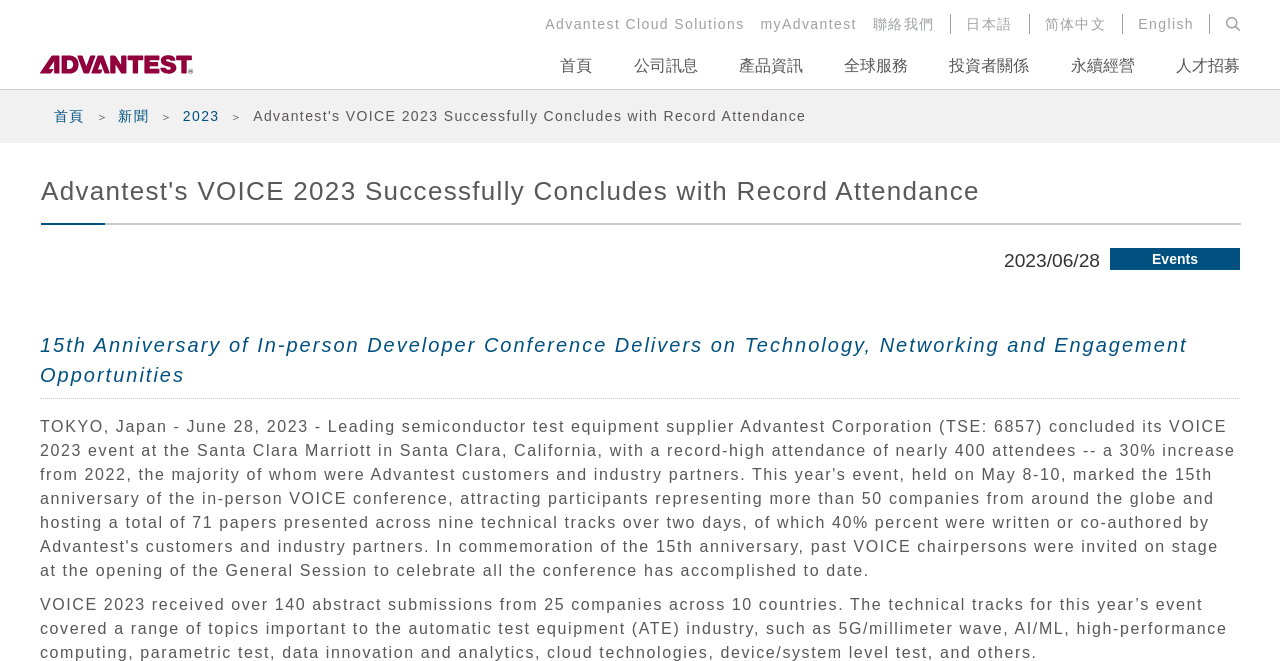What is the current page about?
Use the information from the screenshot to give a comprehensive response to the question.

I determined that the current page is about news by looking at the breadcrumb navigation, which shows '首頁' > '新聞' > '2023', indicating that the current page is a news article from 2023.